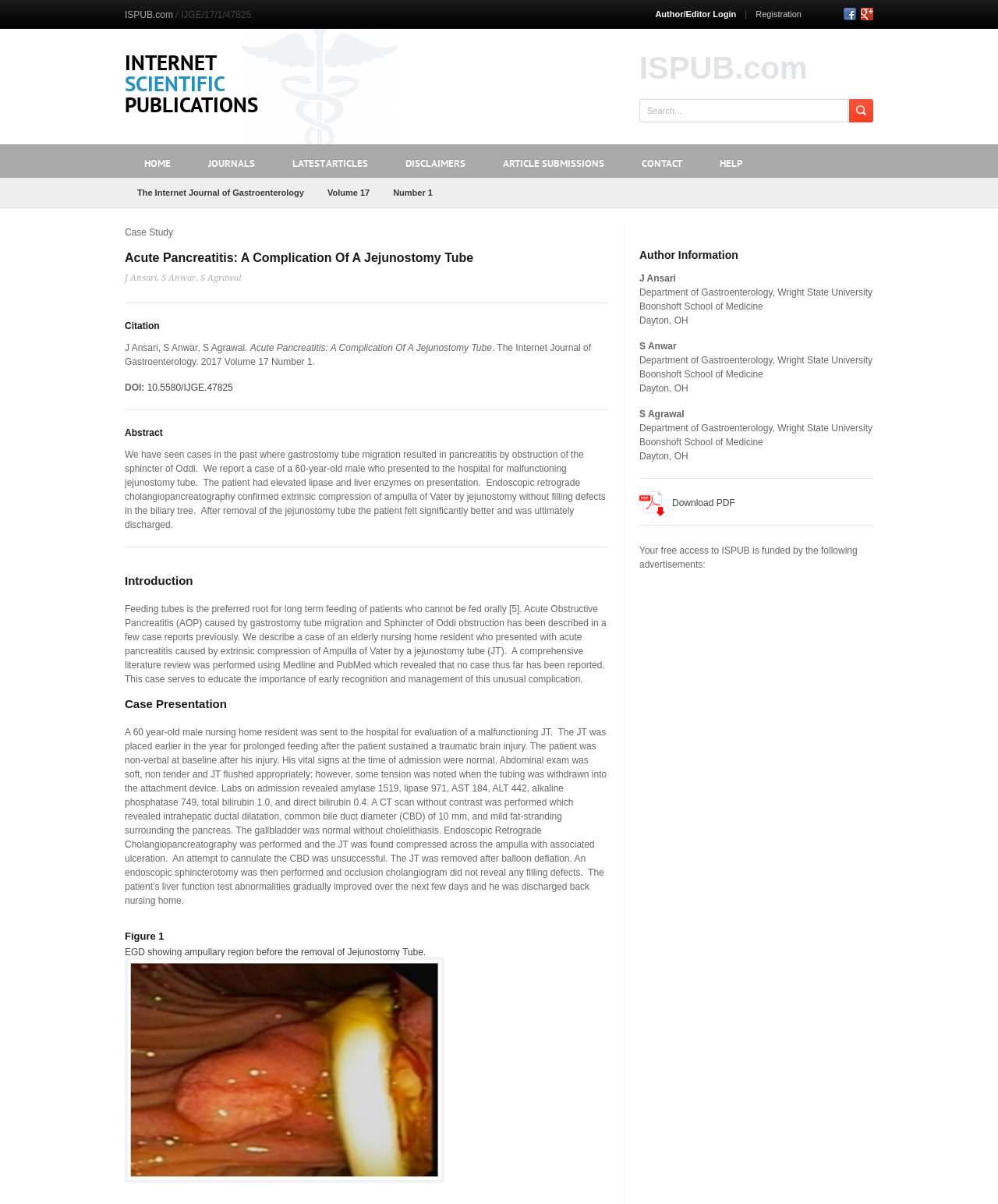Identify the bounding box coordinates of the clickable region to carry out the given instruction: "Search for products".

None